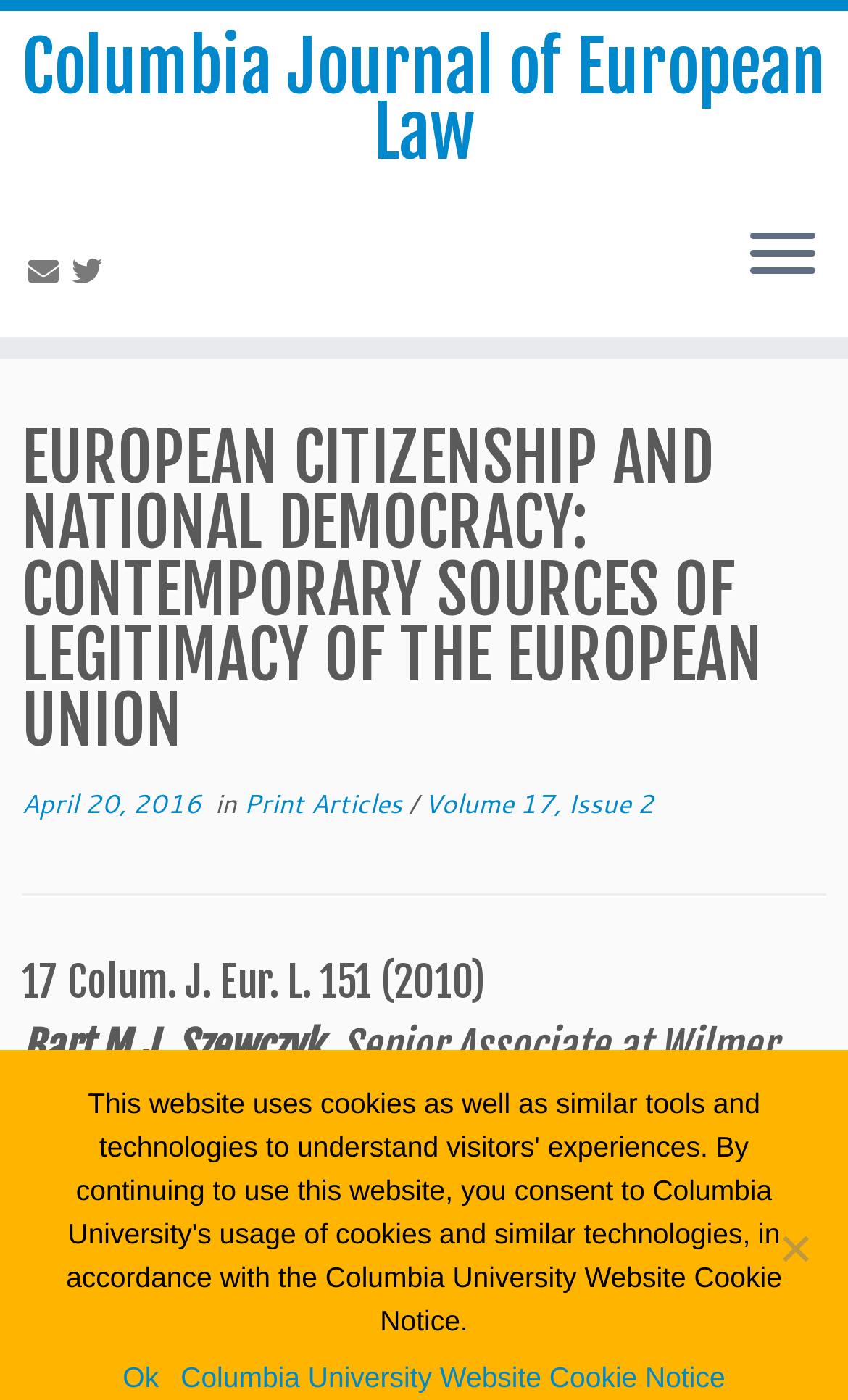What is the citation for the article?
Based on the screenshot, respond with a single word or phrase.

17 Colum. J. Eur. L. 151 (2010)